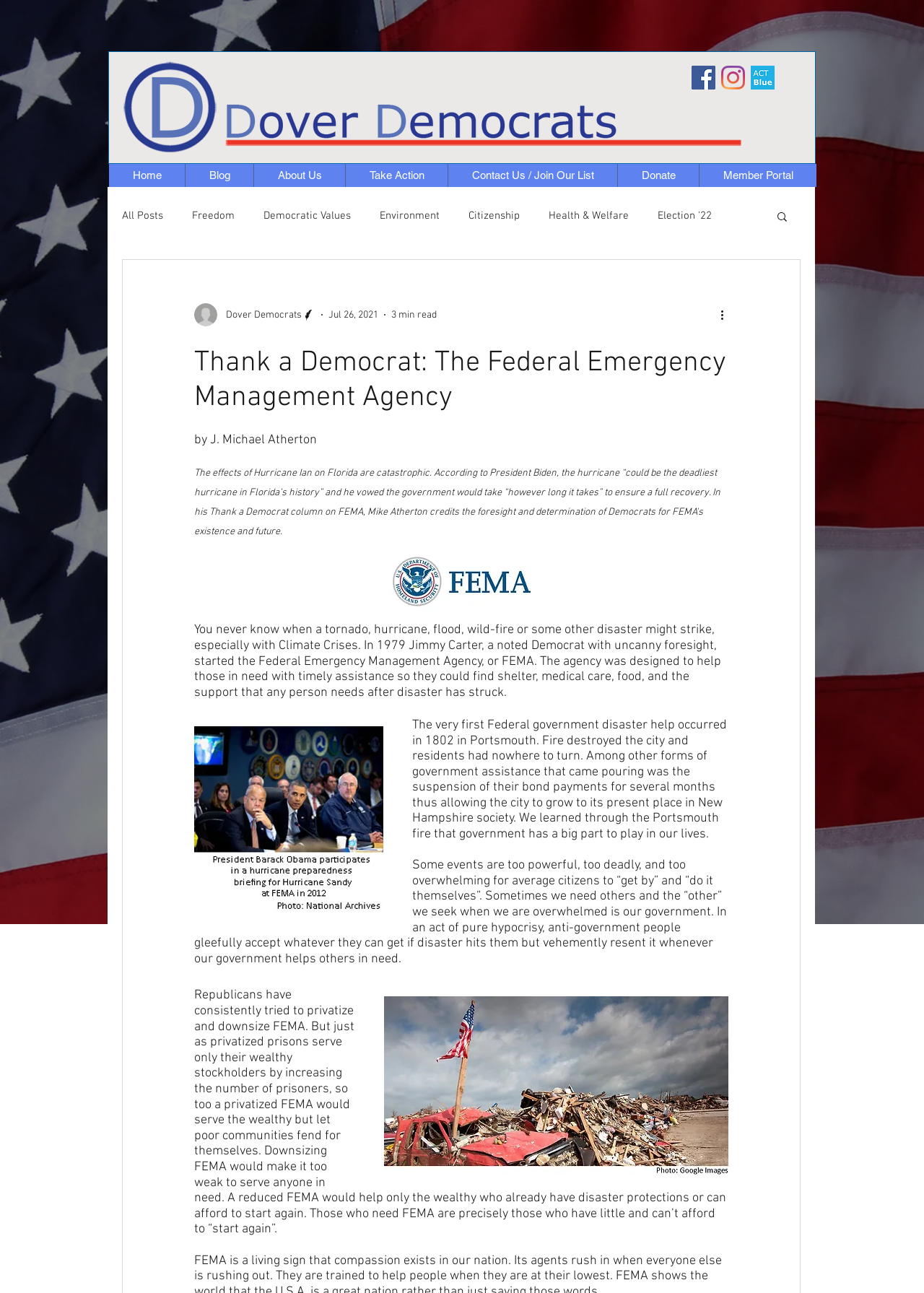Provide the bounding box coordinates of the HTML element described as: "Environment". The bounding box coordinates should be four float numbers between 0 and 1, i.e., [left, top, right, bottom].

[0.411, 0.162, 0.476, 0.172]